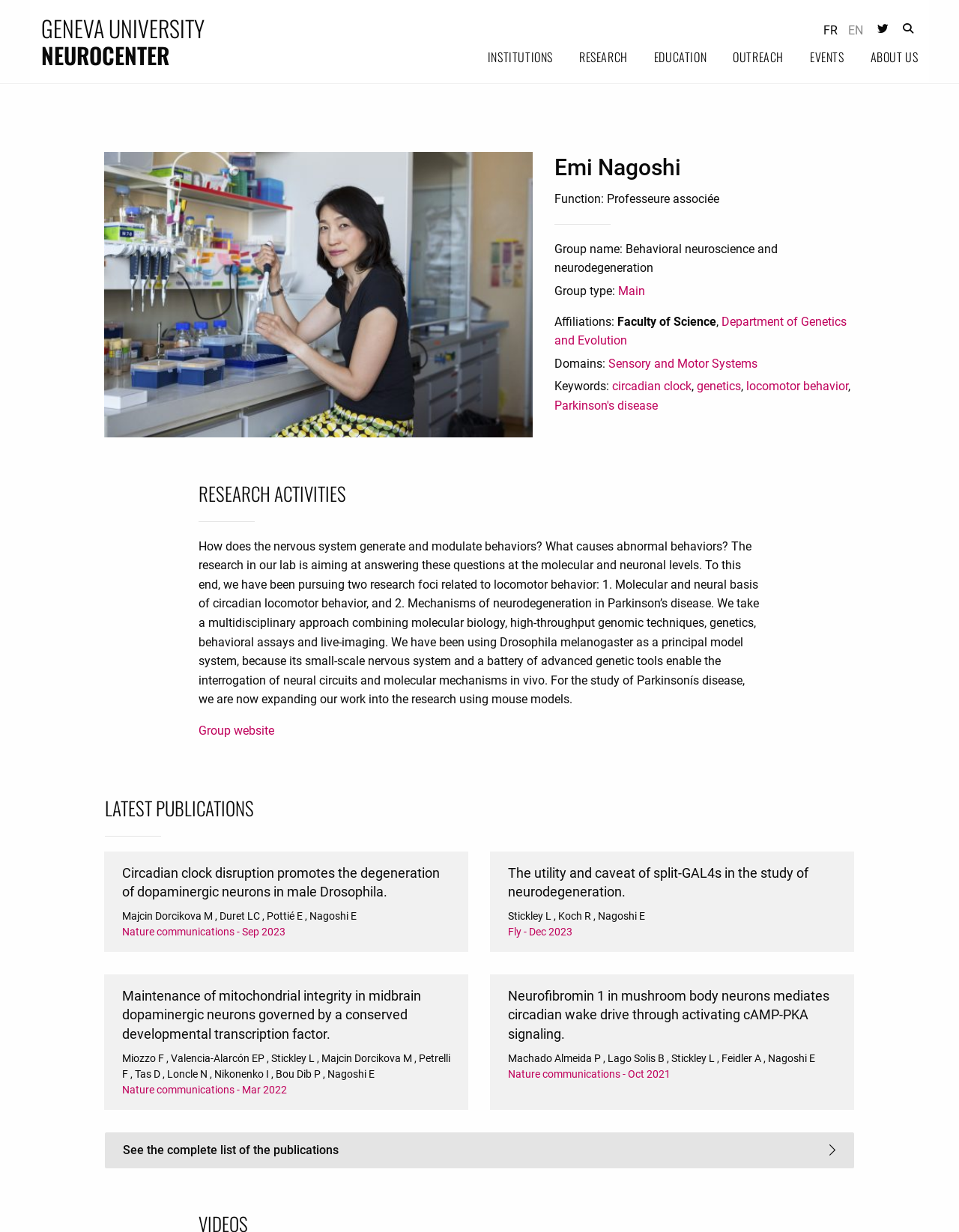How many latest publications are listed on the webpage?
Using the details shown in the screenshot, provide a comprehensive answer to the question.

There are four article sections listed under the heading 'LATEST PUBLICATIONS', each containing a link to a publication.